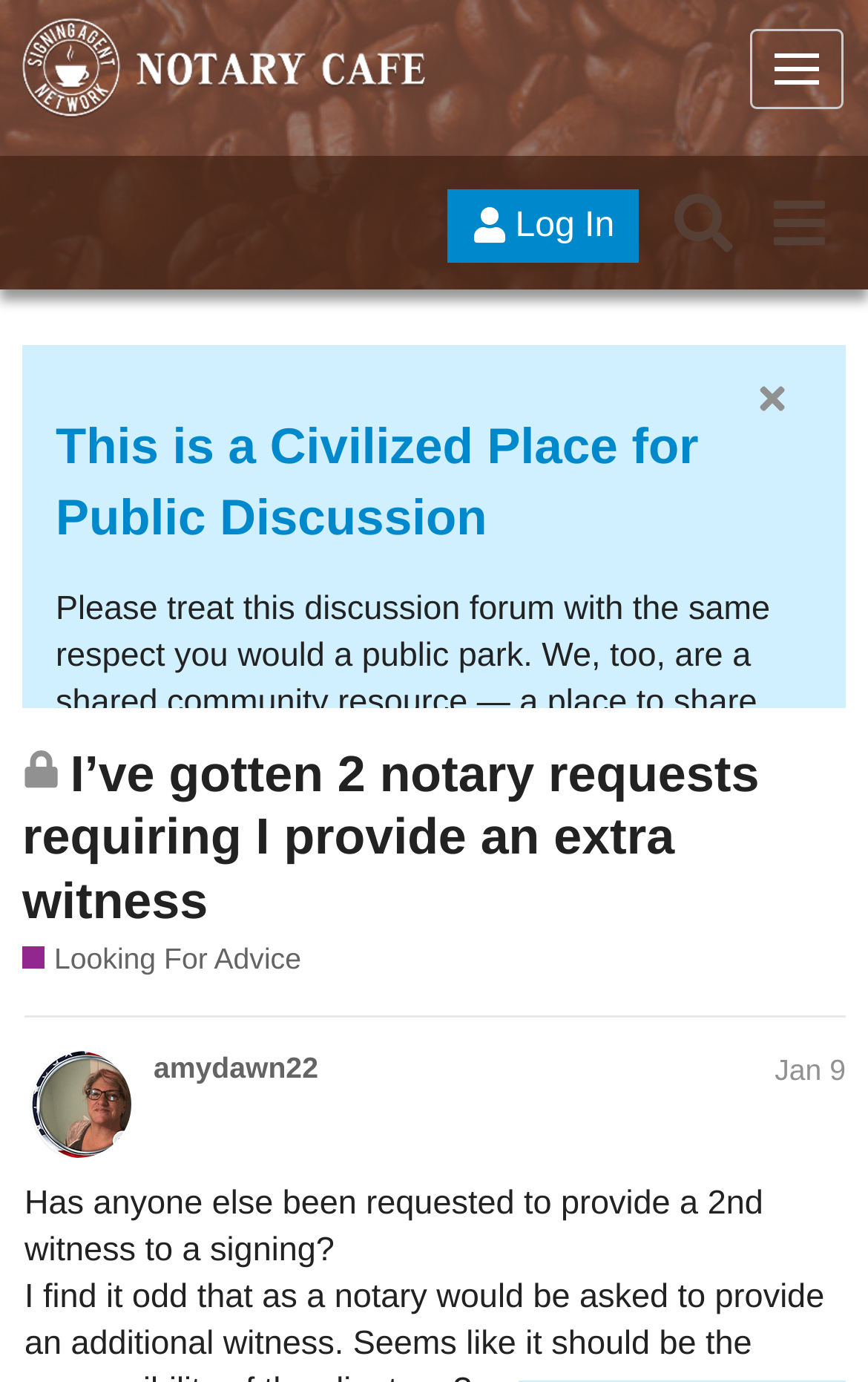Analyze and describe the webpage in a detailed narrative.

The webpage appears to be a forum discussion page, specifically a topic page on Notary Cafe Forums. At the top, there are three links, with the first one located at the top-left corner, the second one at the top-right corner, and the third one below the second link. 

Below these links, there is a header section that spans the entire width of the page. Within this section, there are three buttons: "Log In" and "Search" on the left, and "menu" on the right. 

Below the header section, there is a section with a heading that reads "This is a Civilized Place for Public Discussion". This section contains a link with the same text, followed by three paragraphs of static text that outline the community guidelines for respectful discussion. 

Further down the page, there is a heading that indicates the topic is closed and no longer accepts new replies. The topic title is "I’ve gotten 2 notary requests requiring I provide an extra witness". Below the topic title, there is a link to the topic and another link to the category "Looking For Advice". 

The main content of the page starts with a post from a user named "amydawn22" on January 9. The post contains a question, "Has anyone else been requested to provide a 2nd witness to a signing?", which is also reflected in the meta description.